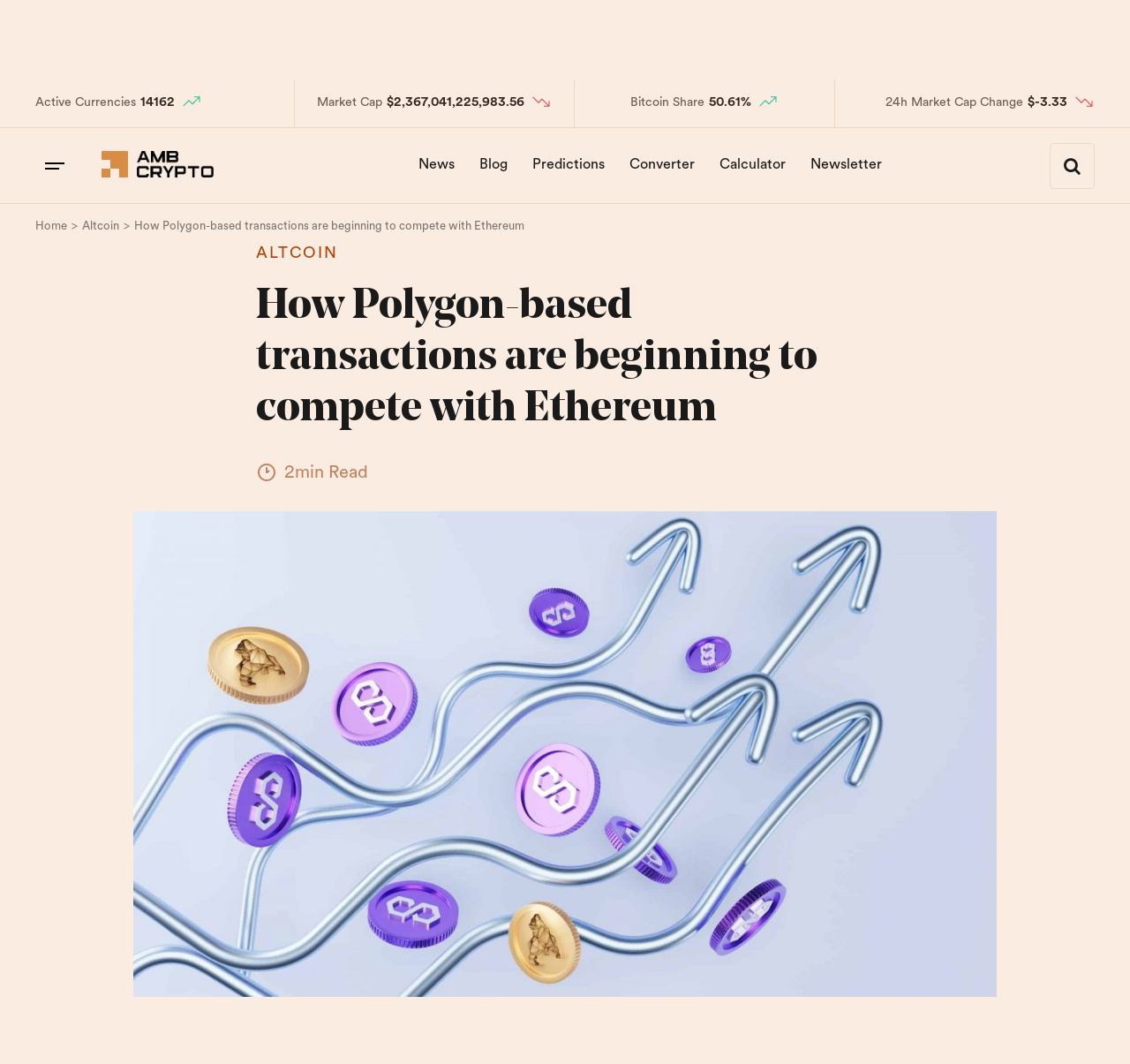Determine the bounding box coordinates of the UI element that matches the following description: "News". The coordinates should be four float numbers between 0 and 1 in the format [left, top, right, bottom].

[0.361, 0.134, 0.412, 0.177]